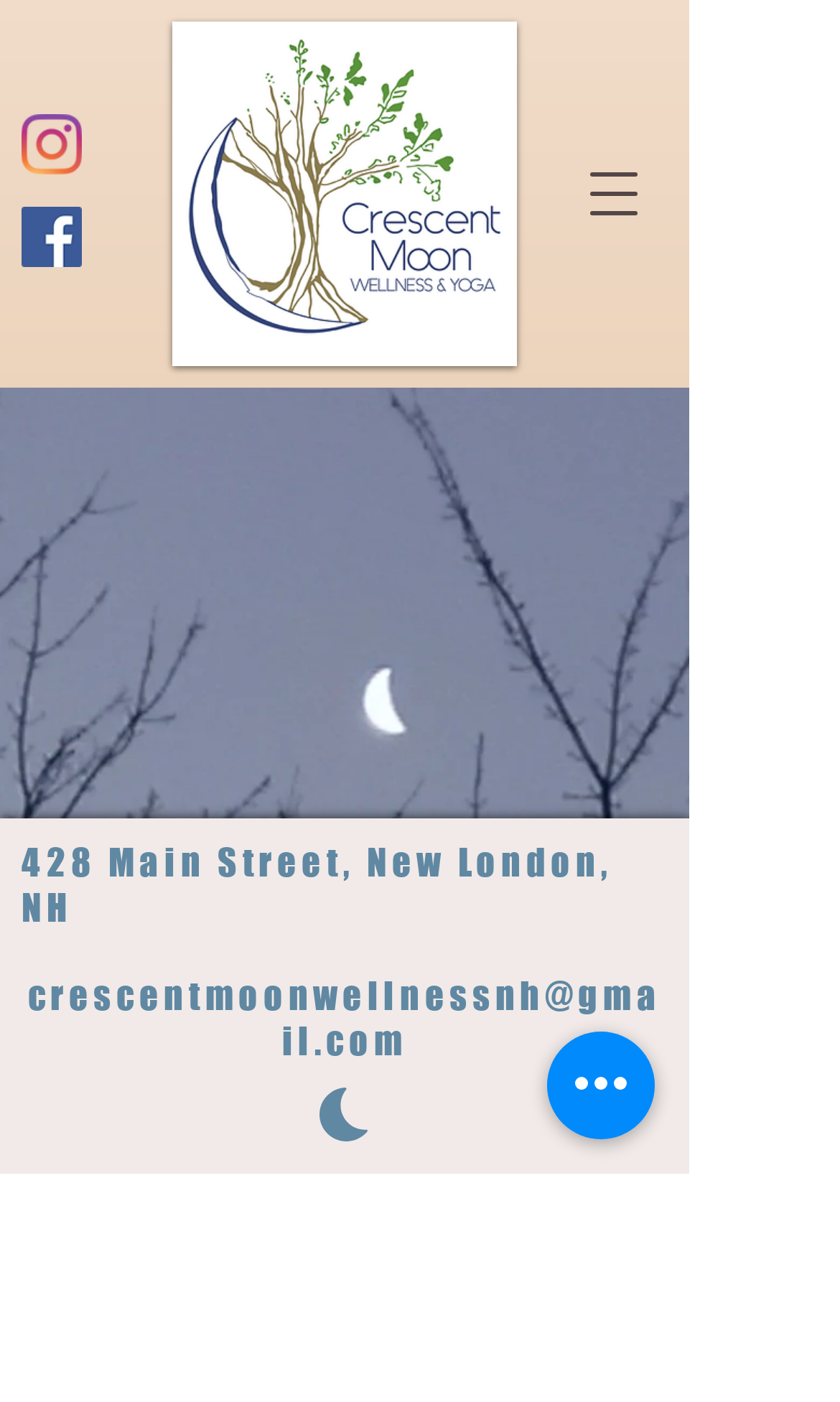What is the logo image?
Please use the image to provide a one-word or short phrase answer.

CM-logo-tricolor.png